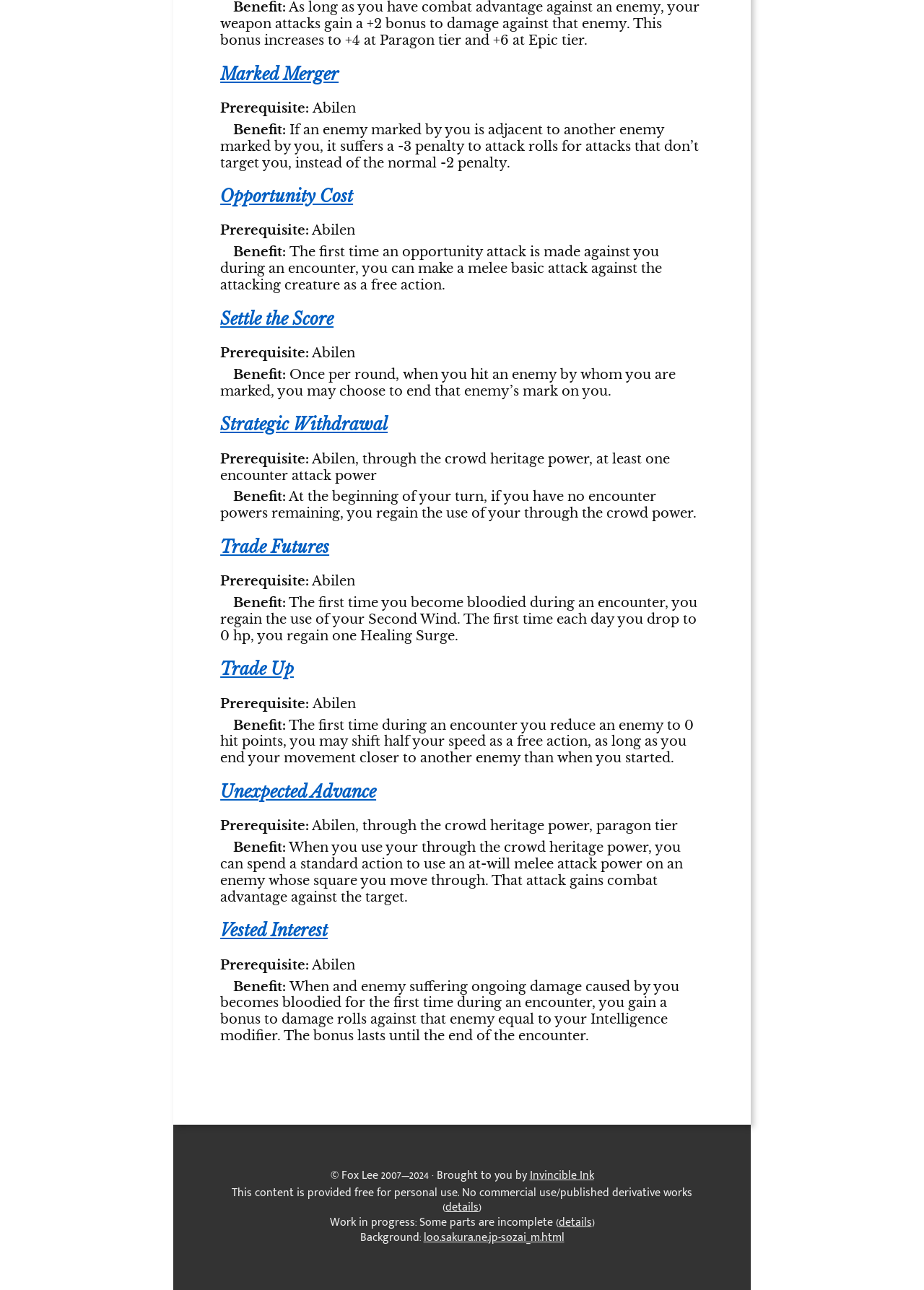Respond with a single word or phrase:
What is the bonus gained when an enemy becomes bloodied in Vested Interest?

Intelligence modifier